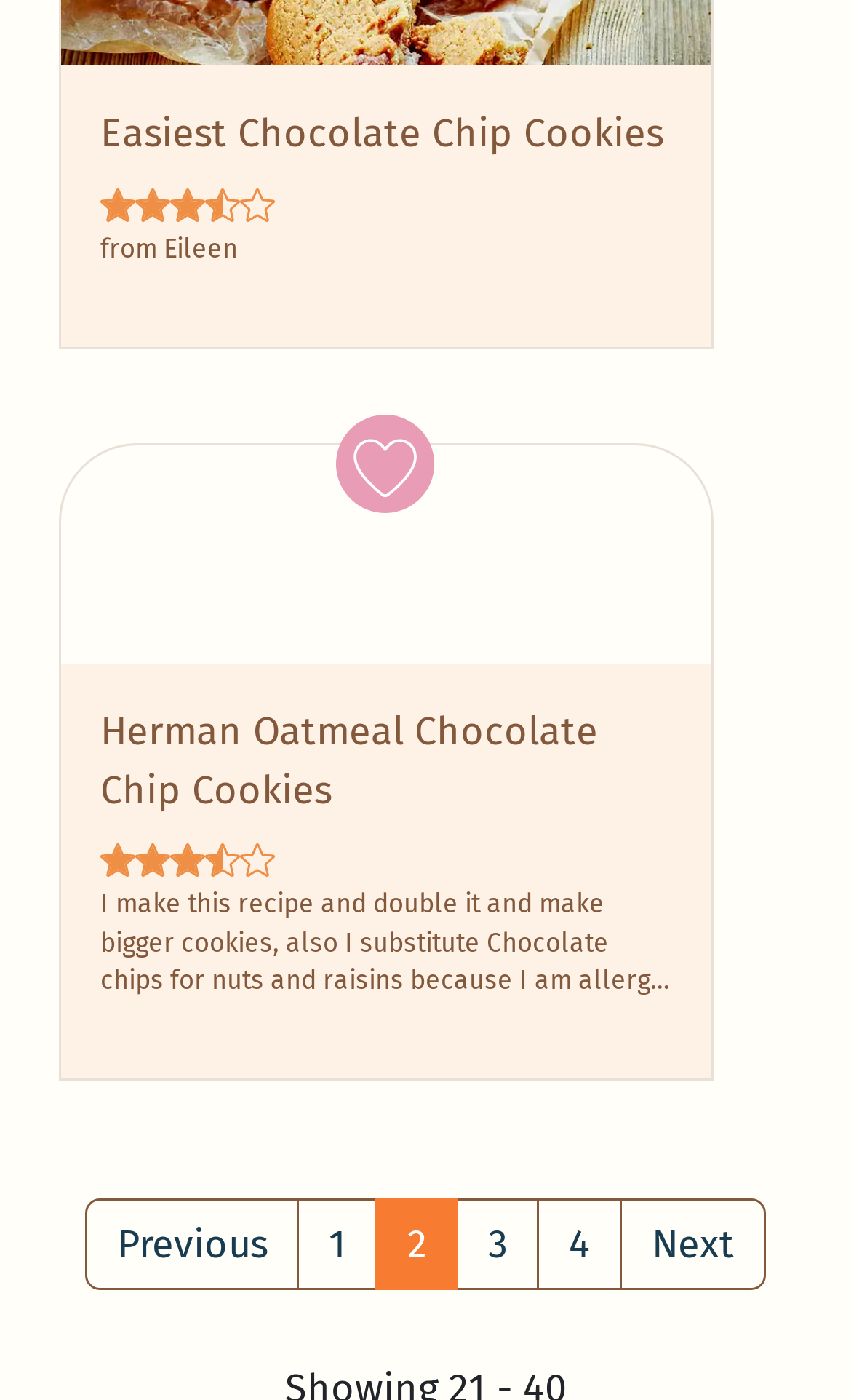What is the author of the first recipe?
Please give a detailed and elaborate answer to the question.

I found the author of the first recipe by looking at the text below the rating stars. The text says 'from Eileen'.